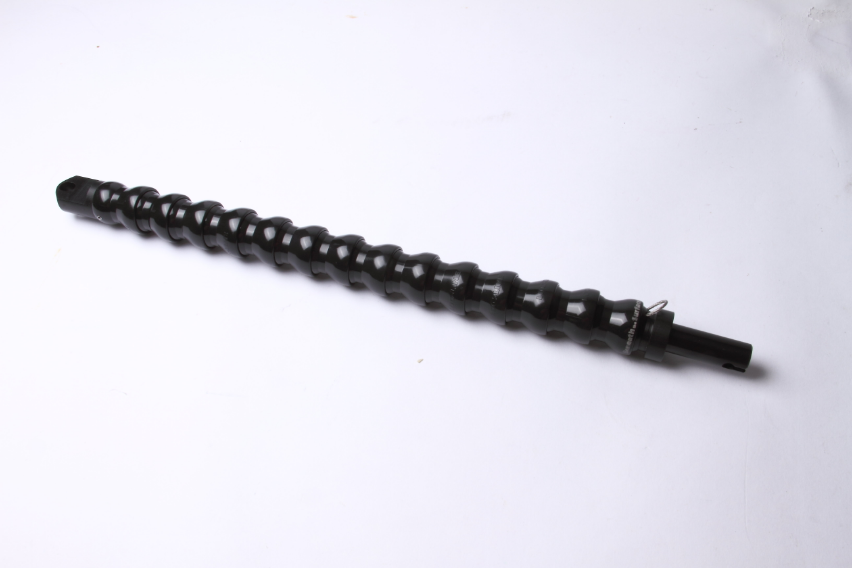Describe all the elements and aspects of the image comprehensively.

The image depicts a versatile 14-inch flex arm designed for underwater photography. Its ribbed black structure provides ample grip, allowing users to securely mount lights or strobes onto various underwater camera housings, trays, or grip handles. The arm features a built-in safety cable that ensures your equipment remains attached, even if the arm is accidentally disconnected. Additionally, the flex arm's joints can be reattached underwater, enhancing its usability in challenging marine environments. This product, branded by "Beneath the Surface," is ideal for divers and underwater photographers looking to enhance their shooting capabilities while maintaining the safety of their equipment.